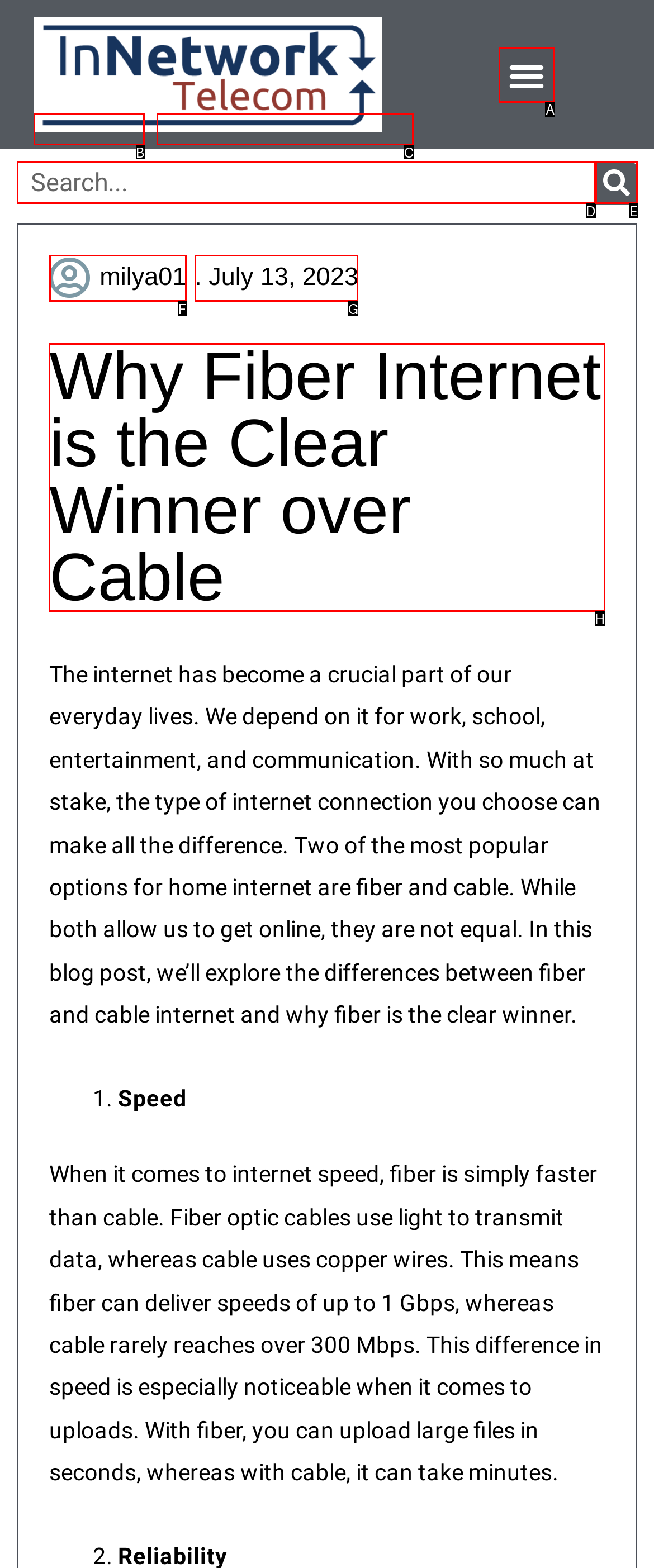Determine which letter corresponds to the UI element to click for this task: Read the blog post about fiber internet
Respond with the letter from the available options.

H